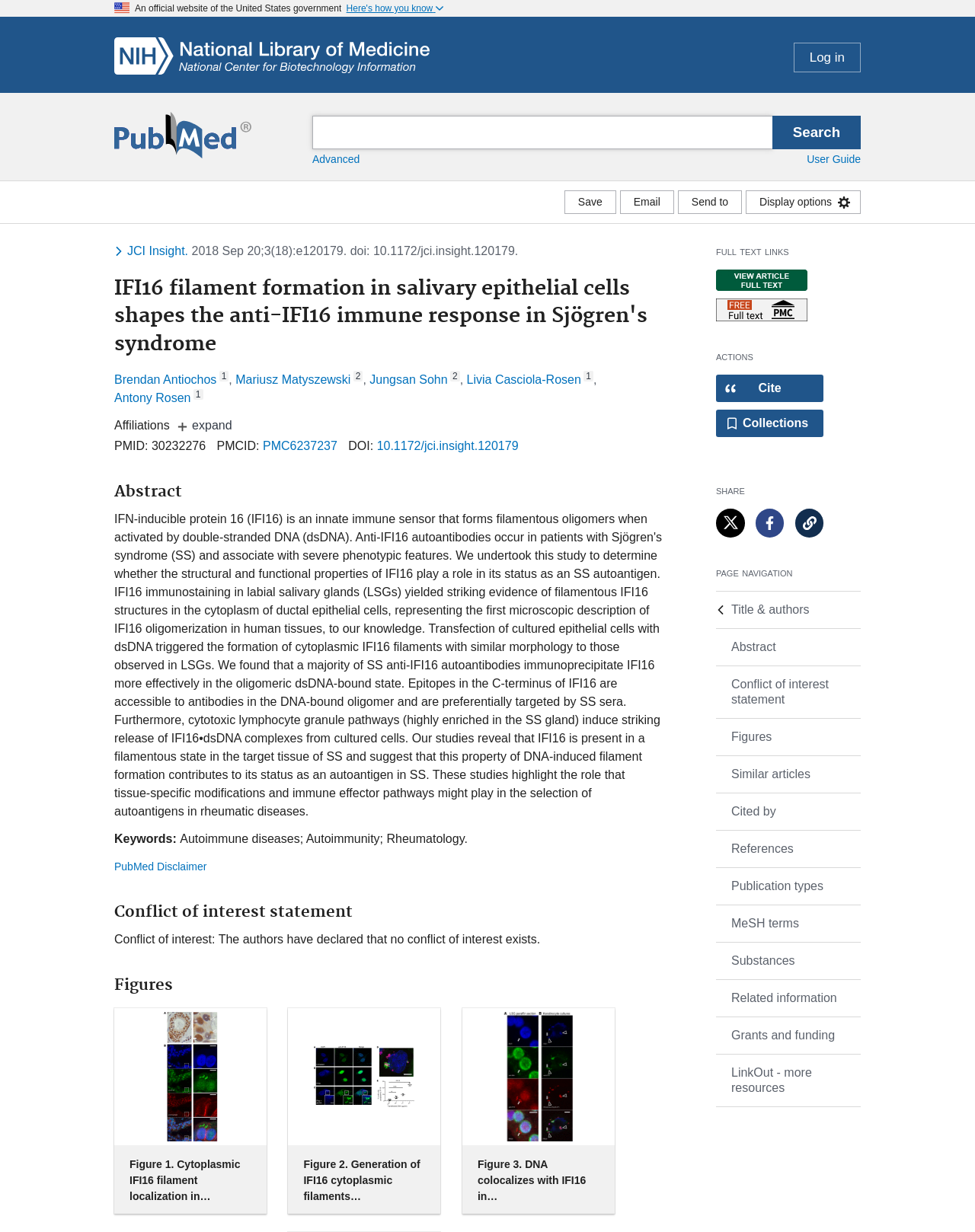What is the name of the government website?
Provide a detailed and extensive answer to the question.

The question can be answered by looking at the top-left corner of the webpage, where the 'NCBI Logo' and 'PubMed Logo' are located, indicating that this is a government website, specifically PubMed.